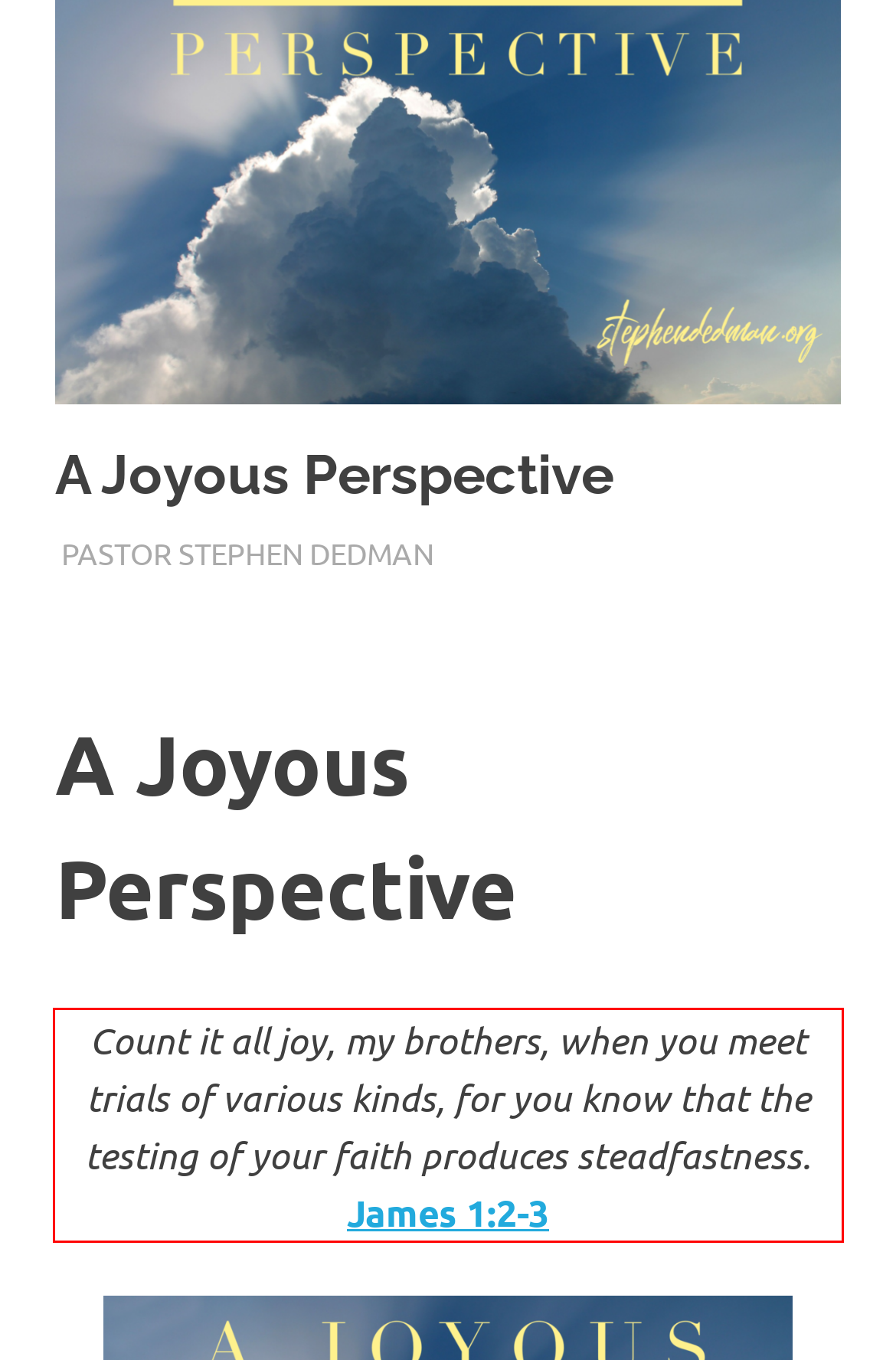You are presented with a screenshot containing a red rectangle. Extract the text found inside this red bounding box.

Count it all joy, my brothers, when you meet trials of various kinds, for you know that the testing of your faith produces steadfastness. ‭‭James‬ ‭1:2-3‬